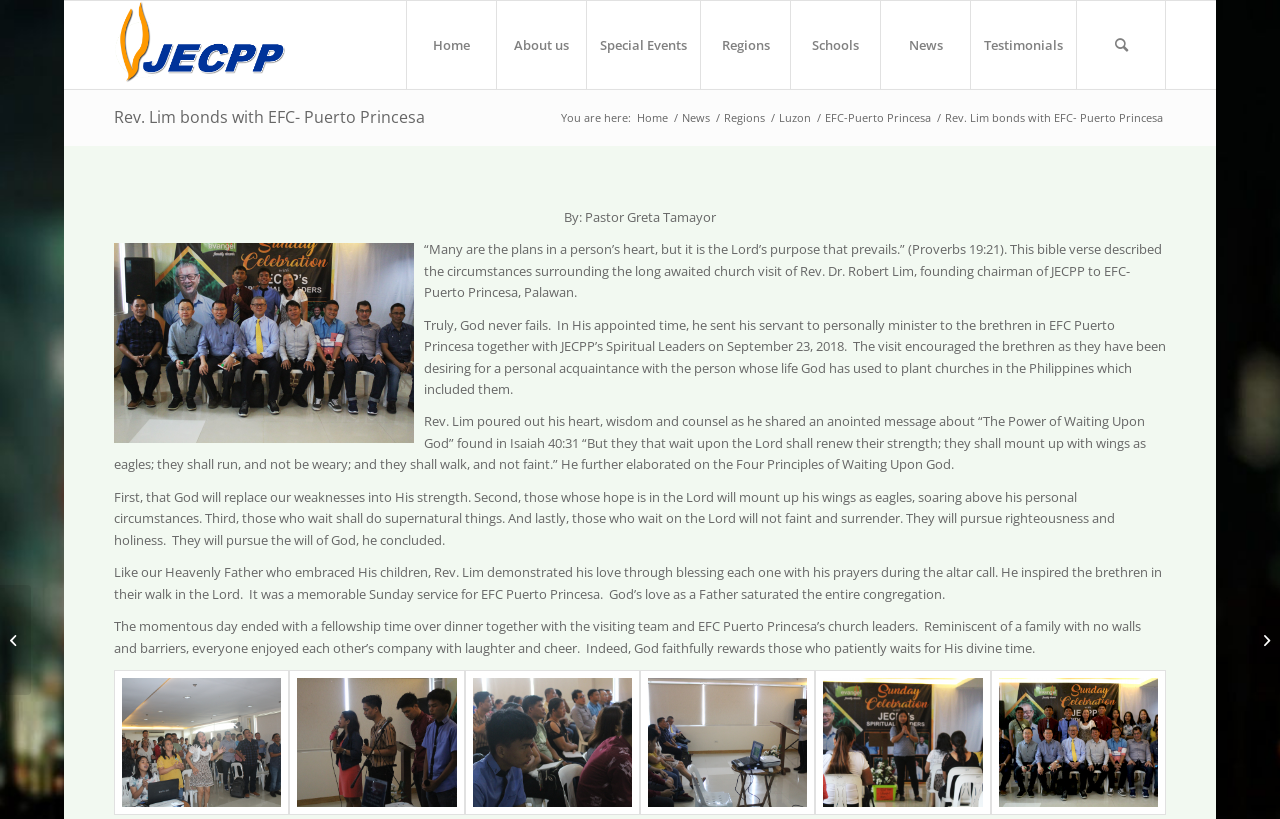Could you provide the bounding box coordinates for the portion of the screen to click to complete this instruction: "Search for something"?

[0.841, 0.001, 0.911, 0.109]